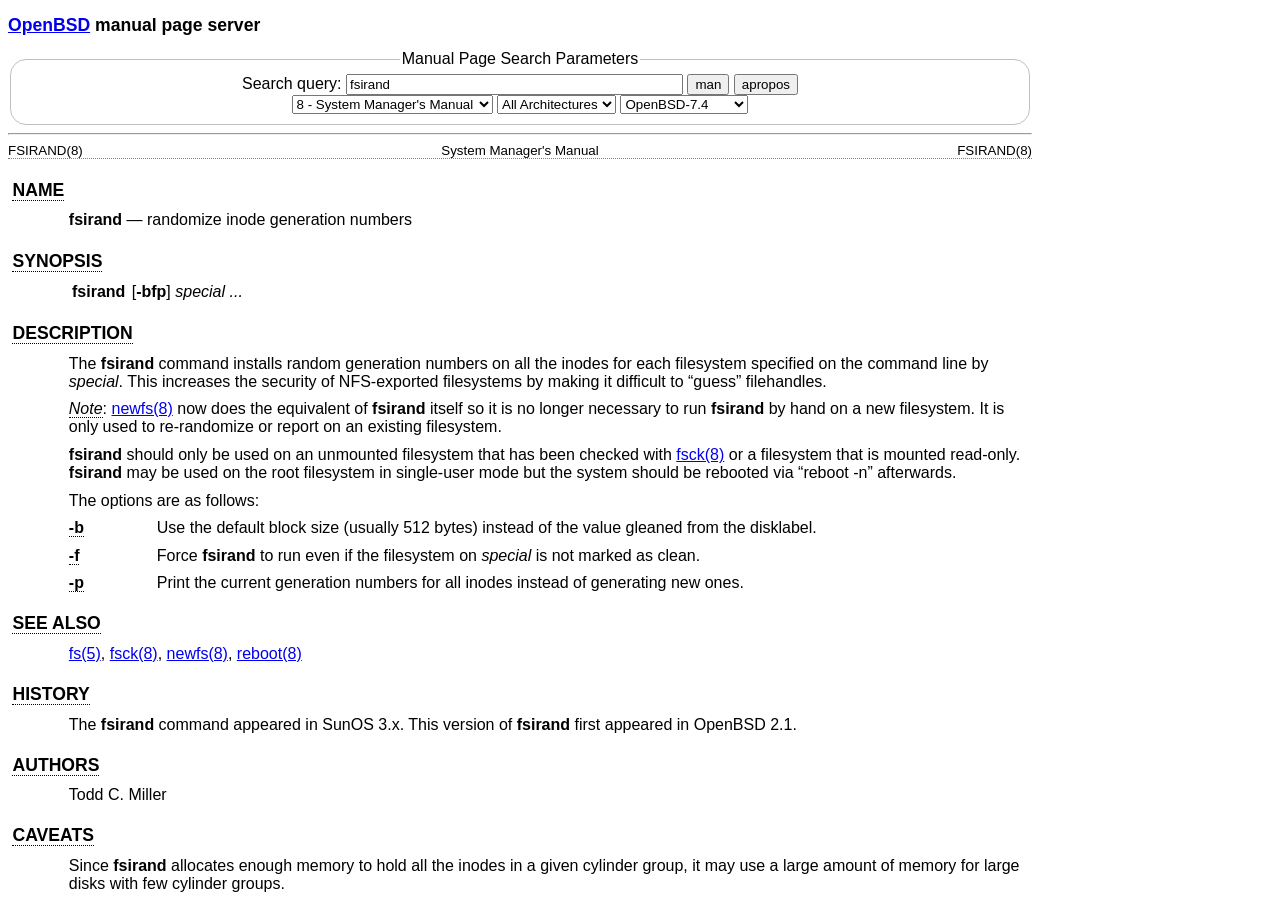What is the purpose of the '-f' option?
Make sure to answer the question with a detailed and comprehensive explanation.

The purpose of the '-f' option can be found in the description of the option, which states that it 'Force fsirand to run even if the filesystem on special is not marked as clean'.